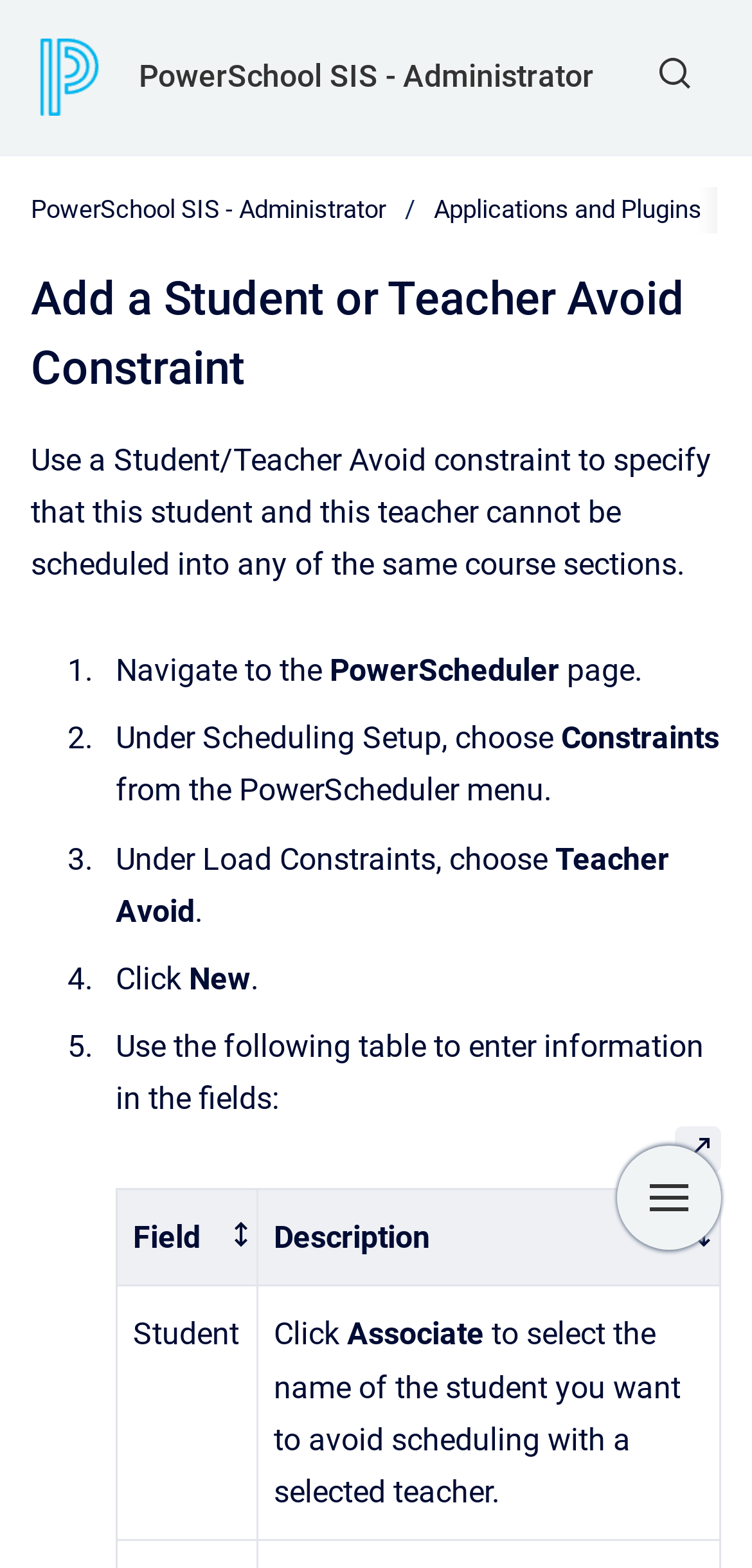Produce an extensive caption that describes everything on the webpage.

This webpage is about adding a student or teacher avoid constraint in PowerSchool SIS. At the top left, there is a link and an image, which are likely a logo or a navigation icon. Next to them, there is a link to "PowerSchool SIS - Administrator" and a button to show a search form.

Below these elements, there is a breadcrumb navigation menu with two links: "PowerSchool SIS - Administrator" and "Applications and Plugins". 

The main content of the page is divided into sections. The first section has a heading "Add a Student or Teacher Avoid Constraint" and a paragraph of text explaining the purpose of this constraint. 

Below this, there is a step-by-step guide with five numbered points. Each point has a brief description of the action to take, such as navigating to the PowerScheduler page, choosing Constraints from the menu, and clicking New to create a new constraint.

At the bottom of the page, there is a table with two columns: Field and Description. The table has one row with sample data, and there is a button to open a dialog to enter information into the fields. 

On the bottom right, there is a button to show navigation.